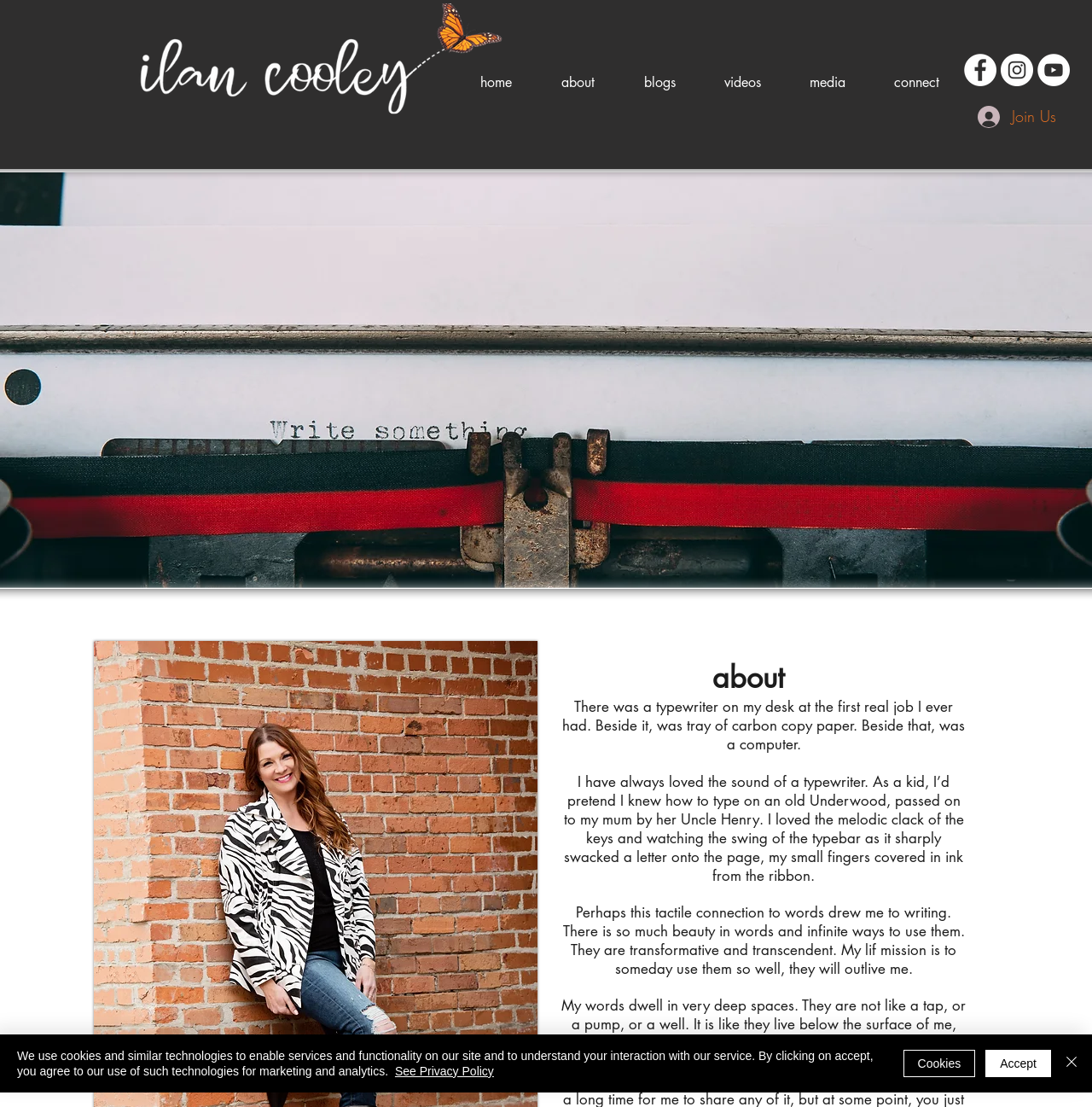Identify the bounding box coordinates of the region that needs to be clicked to carry out this instruction: "Join Us". Provide these coordinates as four float numbers ranging from 0 to 1, i.e., [left, top, right, bottom].

[0.884, 0.091, 0.978, 0.12]